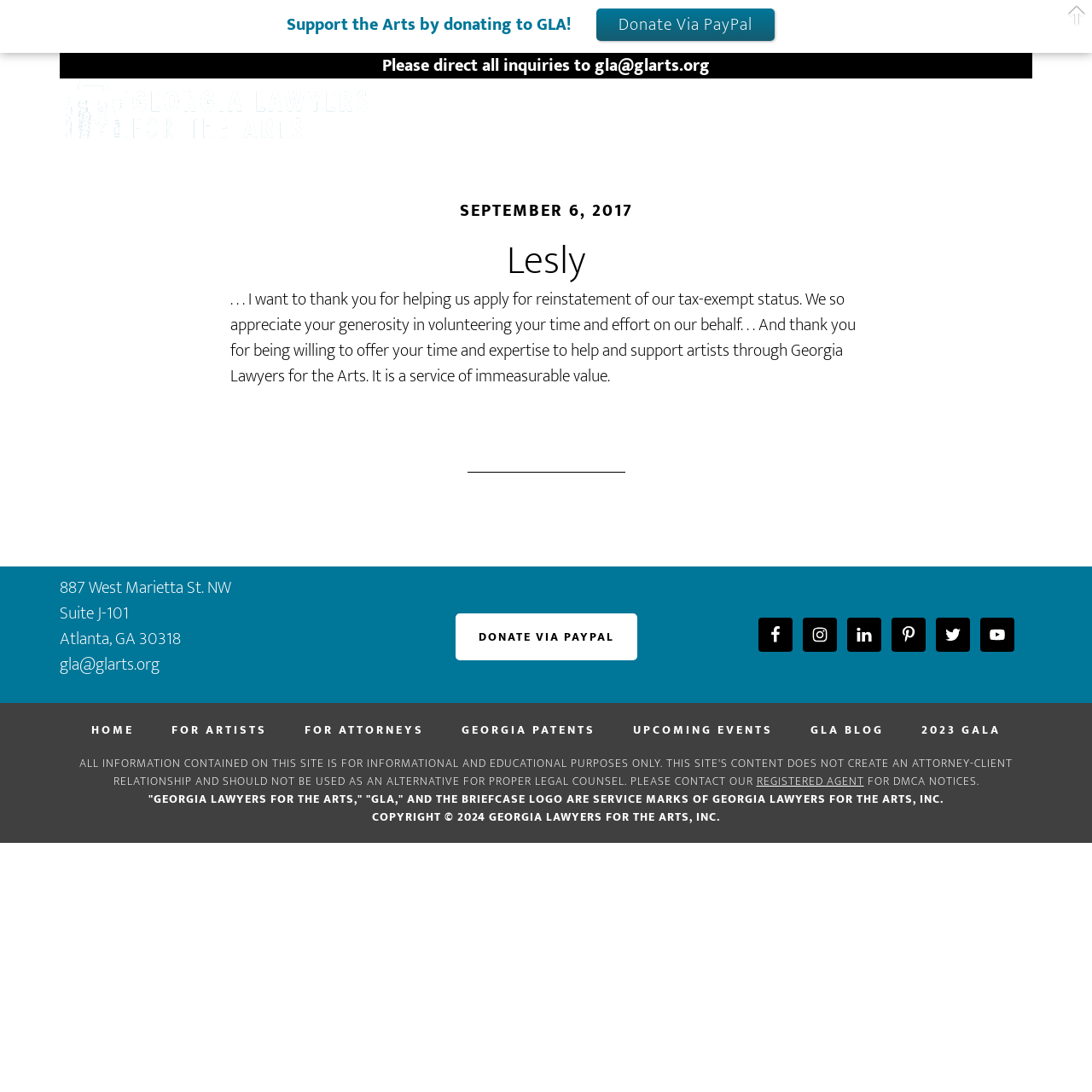Provide the bounding box coordinates of the UI element this sentence describes: "GLA Blog".

[0.742, 0.663, 0.809, 0.674]